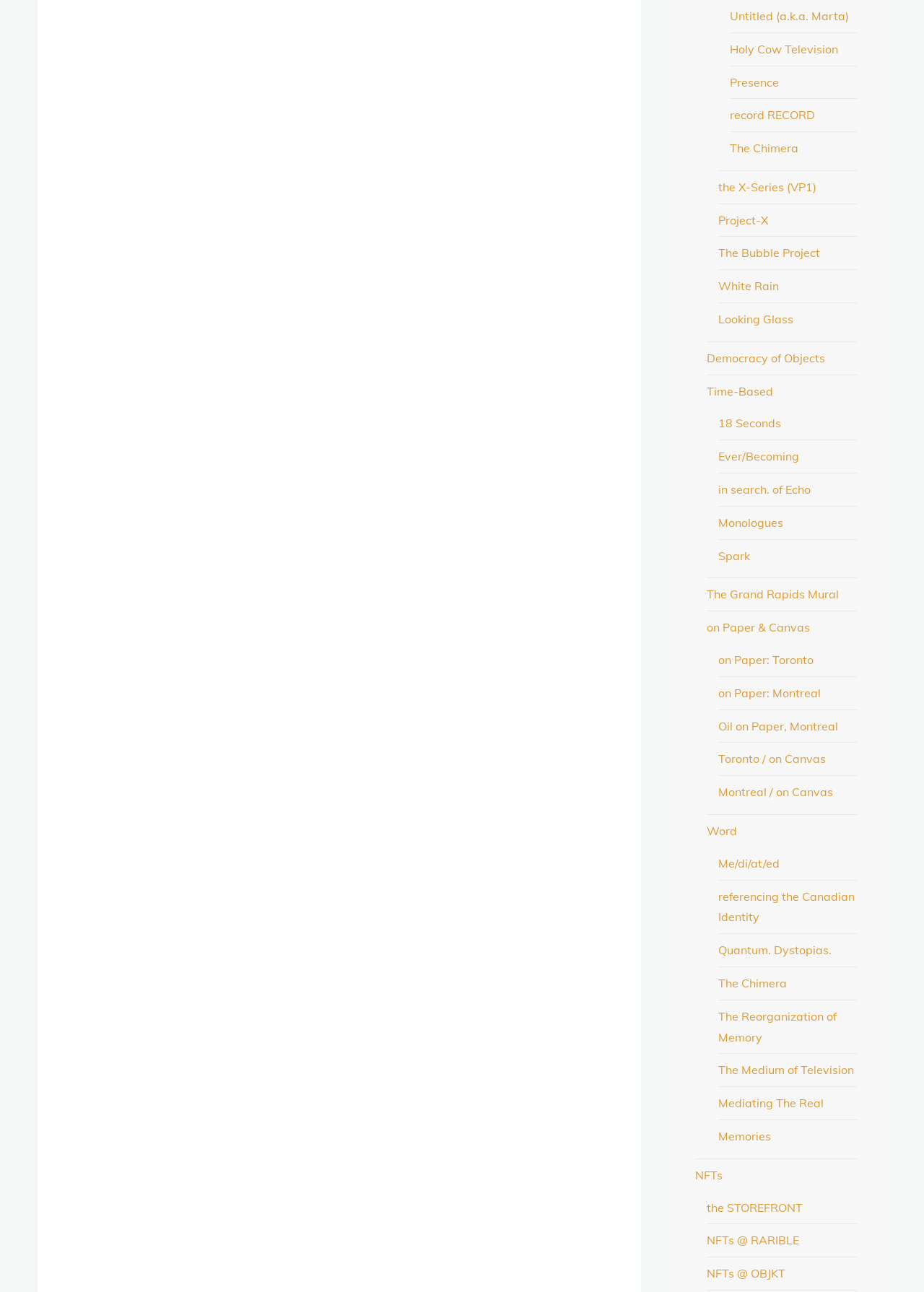Find the bounding box coordinates for the area that must be clicked to perform this action: "Explore the Holy Cow Television link".

[0.79, 0.032, 0.907, 0.043]